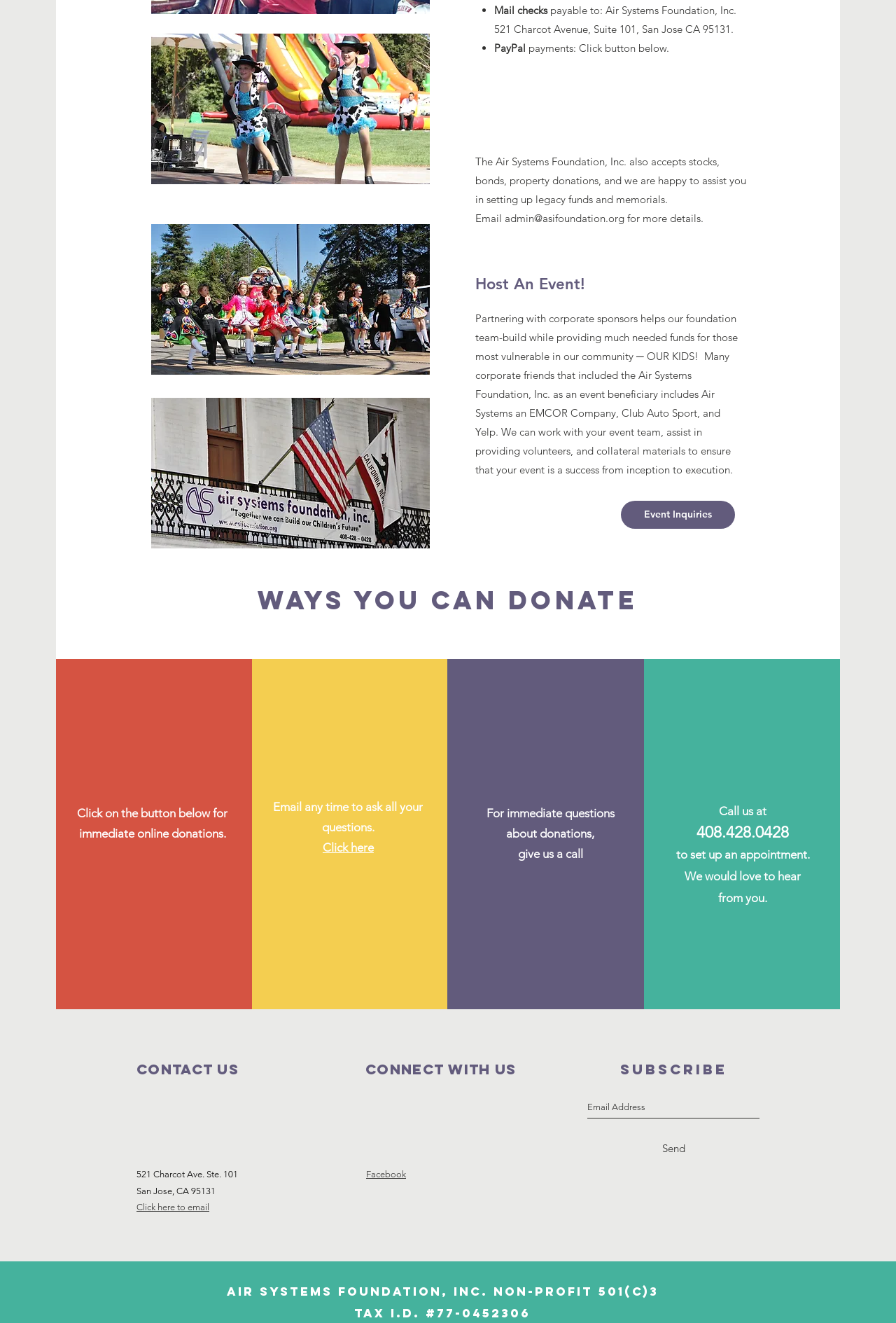Highlight the bounding box of the UI element that corresponds to this description: "read more".

None